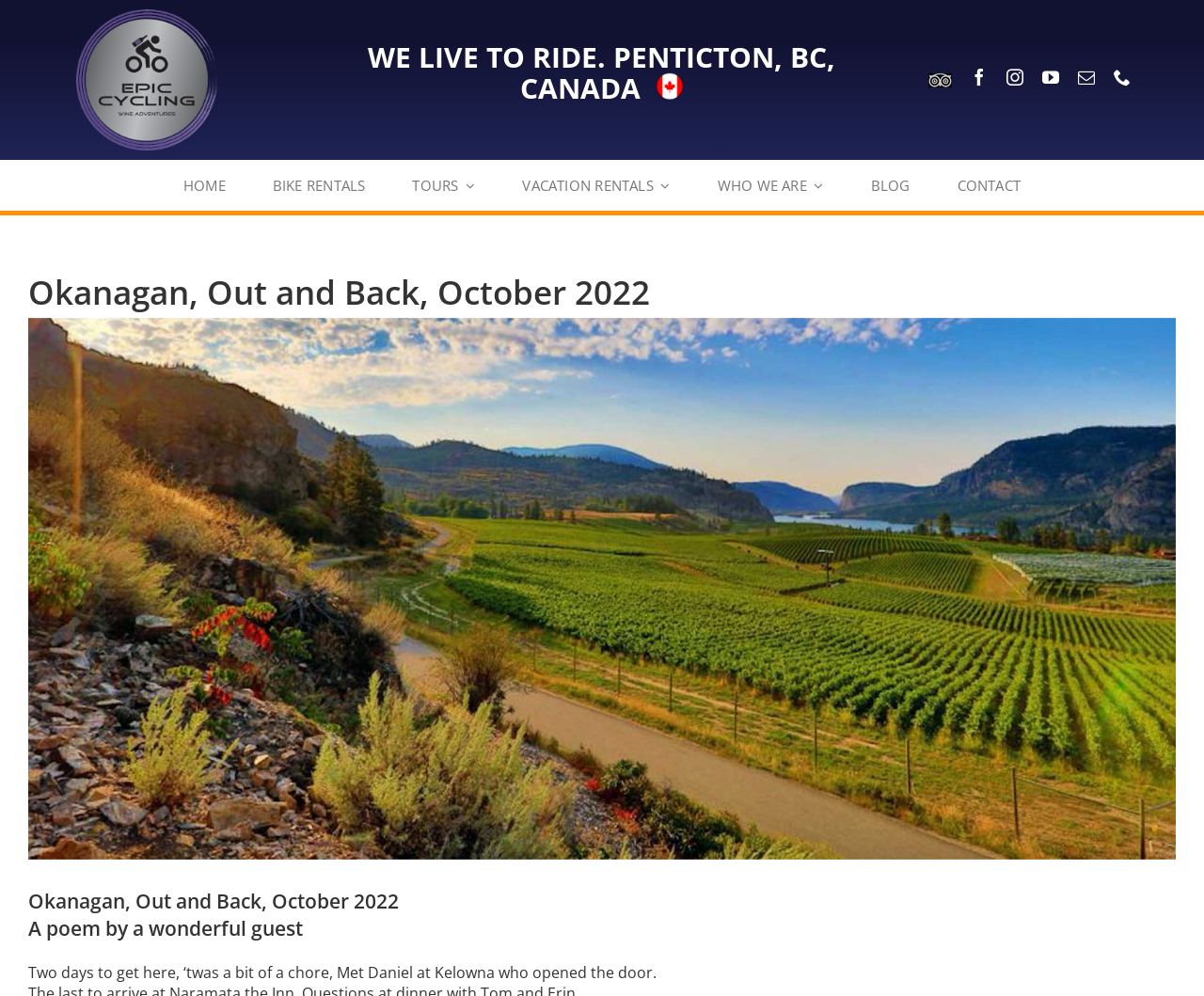How many navigation menu items are there?
Look at the image and answer the question with a single word or phrase.

7